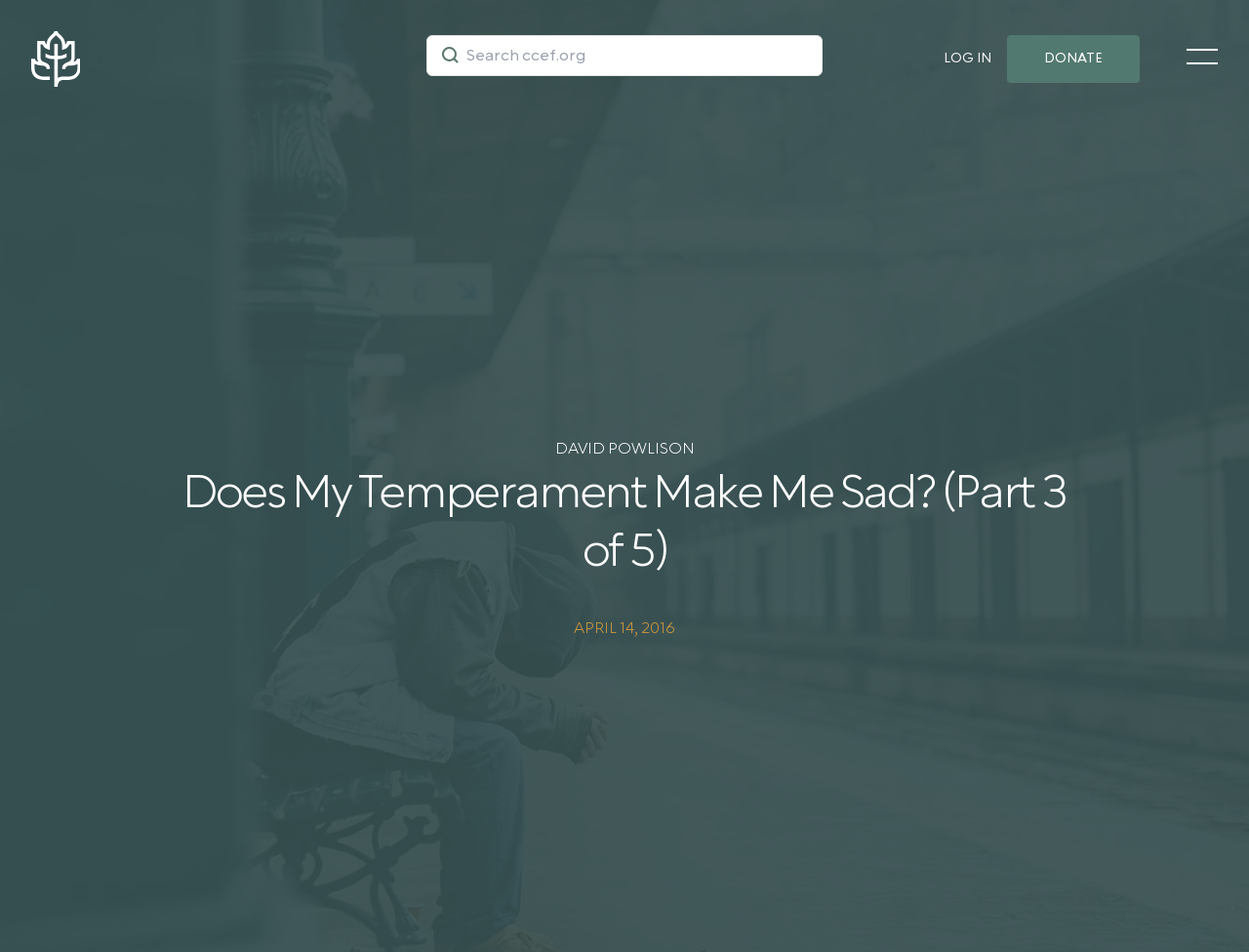What is the search box placeholder text?
Provide a well-explained and detailed answer to the question.

The search box is located at [0.342, 0.037, 0.658, 0.08] and has a placeholder text 'Search ccef.org'.